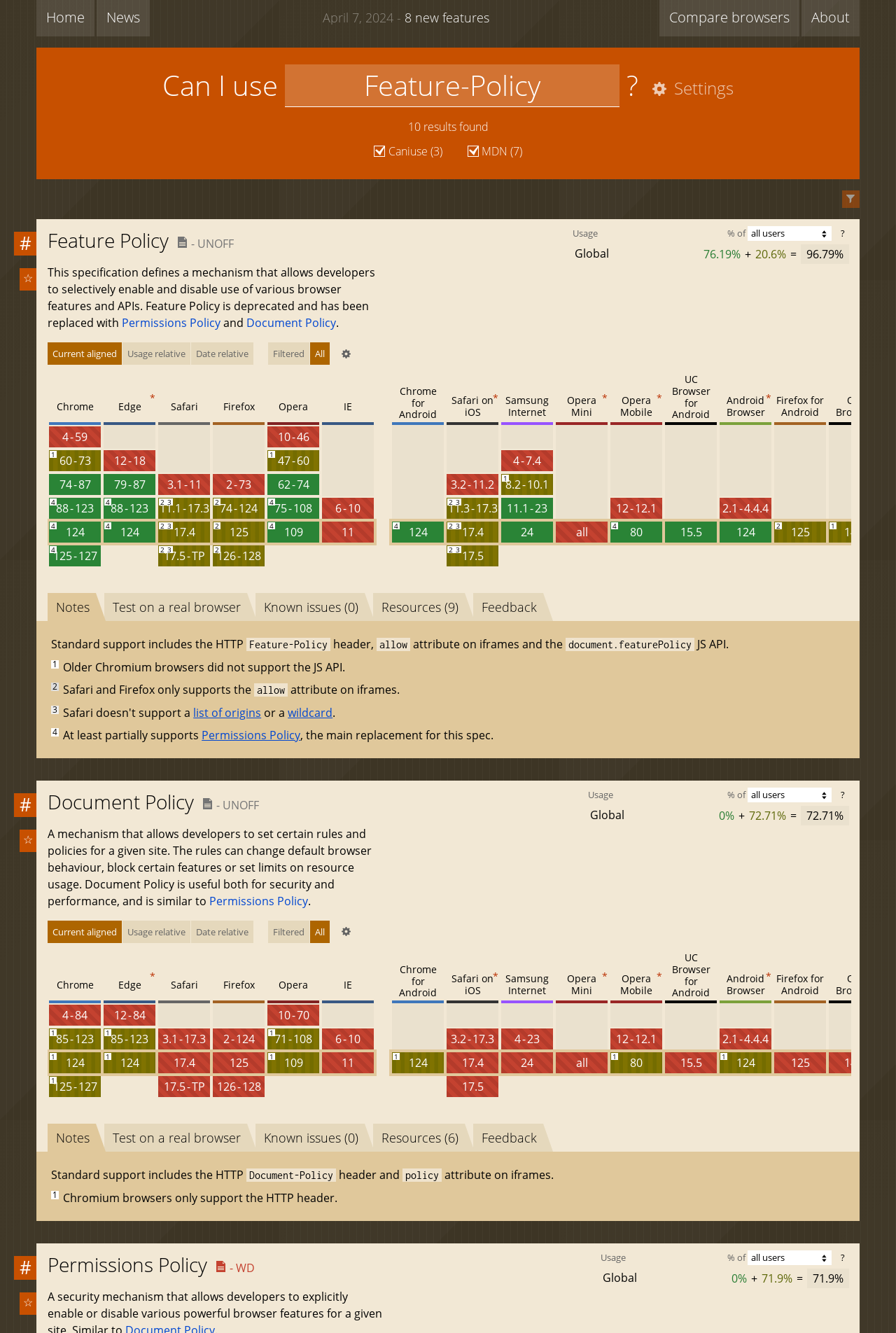Give an extensive and precise description of the webpage.

This webpage is about "Feature-Policy" and its support in various browsers. At the top, there are five links: "Home", "News", "Compare browsers", and "About", aligned horizontally. Below them, there is a link "April 7, 2024 - 8 new features" and a search box with a "Search" label. To the right of the search box, there is a "Settings" button with an icon.

The main content of the page is divided into sections. The first section has a heading "Feature Policy" and a brief description of what it is. Below the description, there are three links: "Can I use", "Permissions Policy", and "Document Policy".

The next section is about "Usage" and has a dropdown menu with options to select the percentage of browsers that support the feature. There are also several buttons to filter the data, such as "Current aligned", "Usage relative", "Date relative", and "Filtered".

The following sections are about the support of "Feature-Policy" in different browsers, including Chrome, Edge, Safari, Firefox, and Opera. Each section has a heading with the browser name and a table or list showing the versions of the browser that support or partially support the feature, along with notes and comments.

Throughout the page, there are various icons, images, and buttons that provide additional information or functionality.